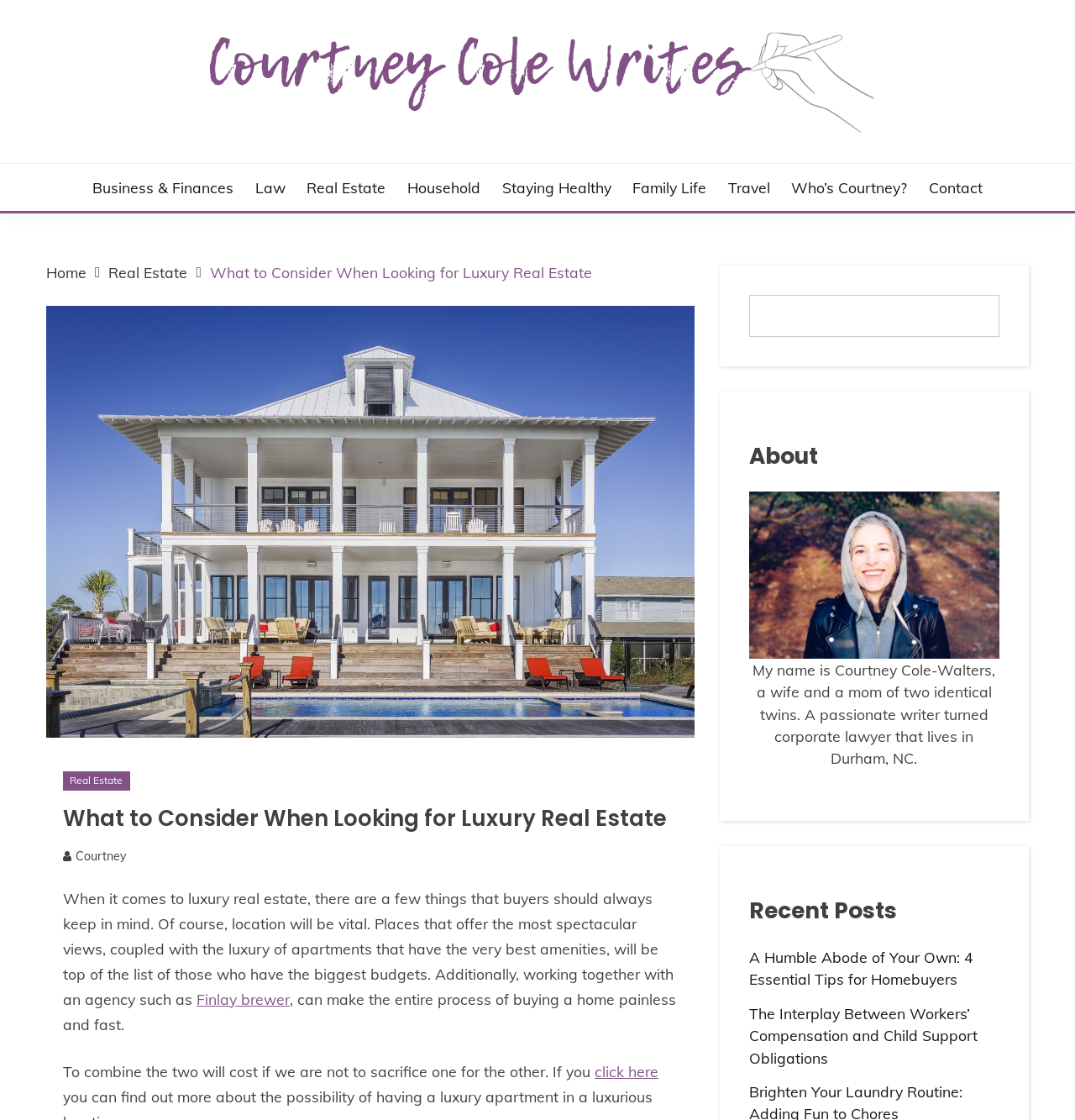What is the name of the agency mentioned in the article?
Examine the image and provide an in-depth answer to the question.

I read the article and found the mention of an agency, which is 'Finlay brewer', so that's the name of the agency mentioned in the article.